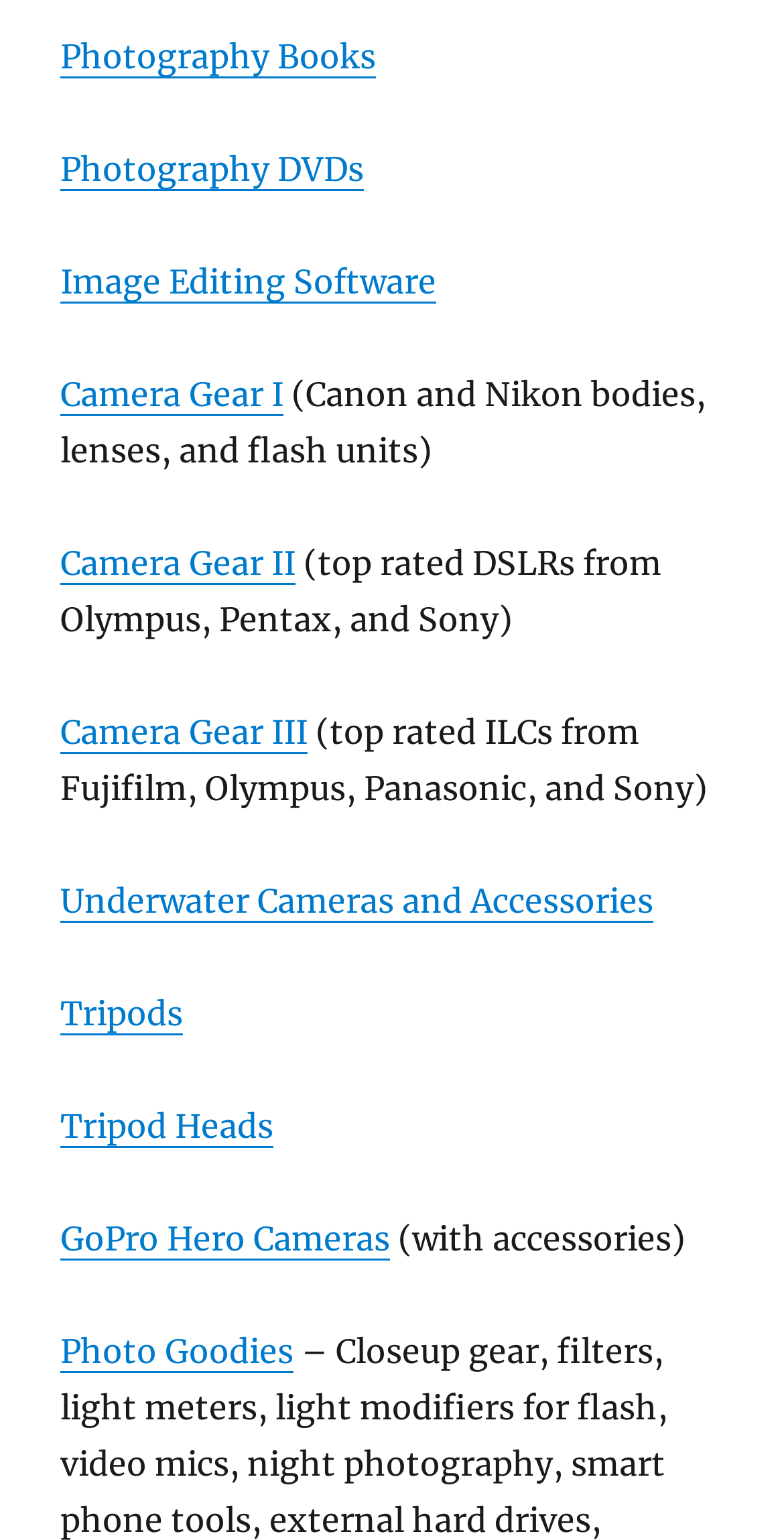Predict the bounding box coordinates of the UI element that matches this description: "Underwater Cameras and Accessories". The coordinates should be in the format [left, top, right, bottom] with each value between 0 and 1.

[0.077, 0.571, 0.833, 0.598]